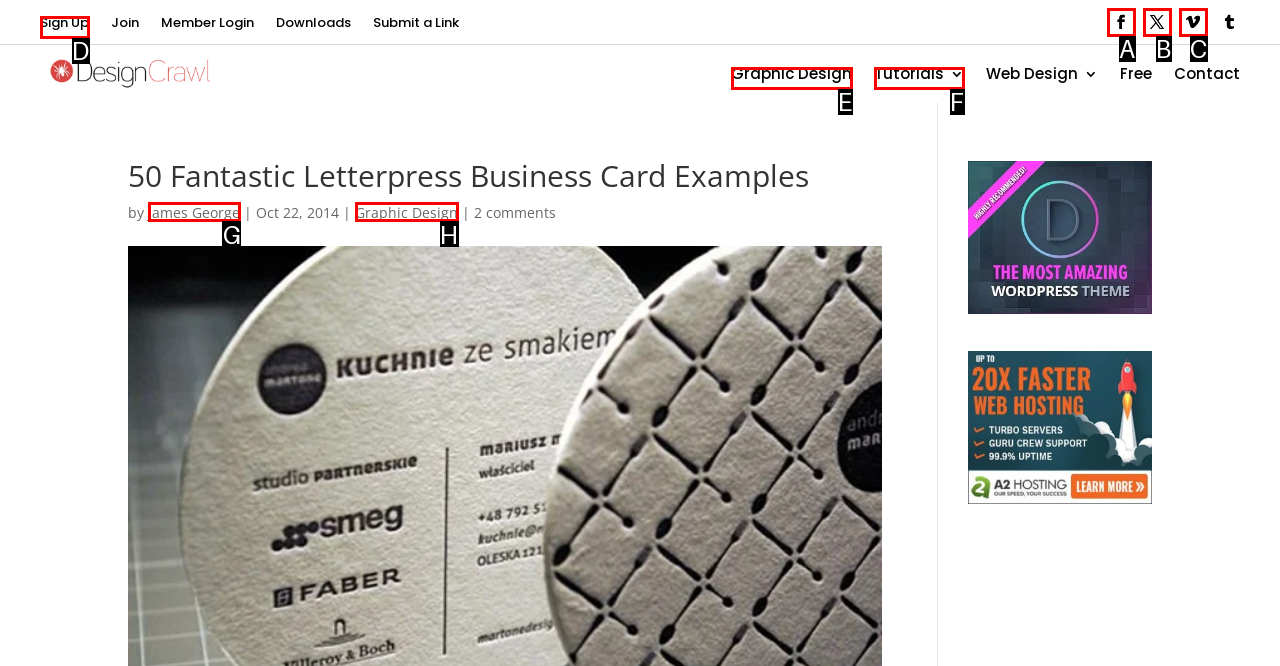Select the letter of the element you need to click to complete this task: View the author's profile
Answer using the letter from the specified choices.

G